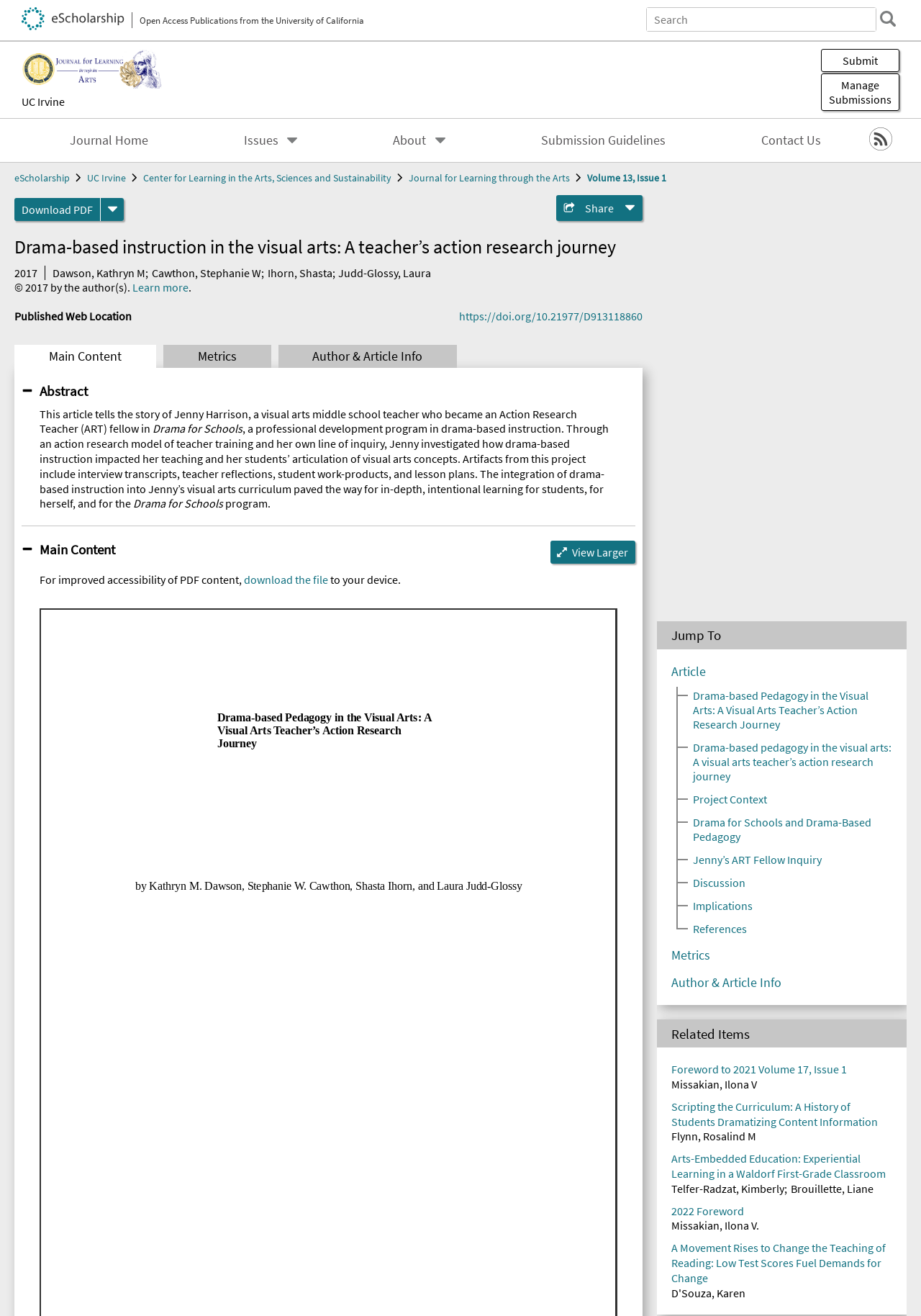Find the bounding box coordinates of the clickable region needed to perform the following instruction: "View 'Drama-based Pedagogy in the Visual Arts: A Visual Arts Teacher’s Action Research Journey'". The coordinates should be provided as four float numbers between 0 and 1, i.e., [left, top, right, bottom].

[0.752, 0.062, 0.943, 0.095]